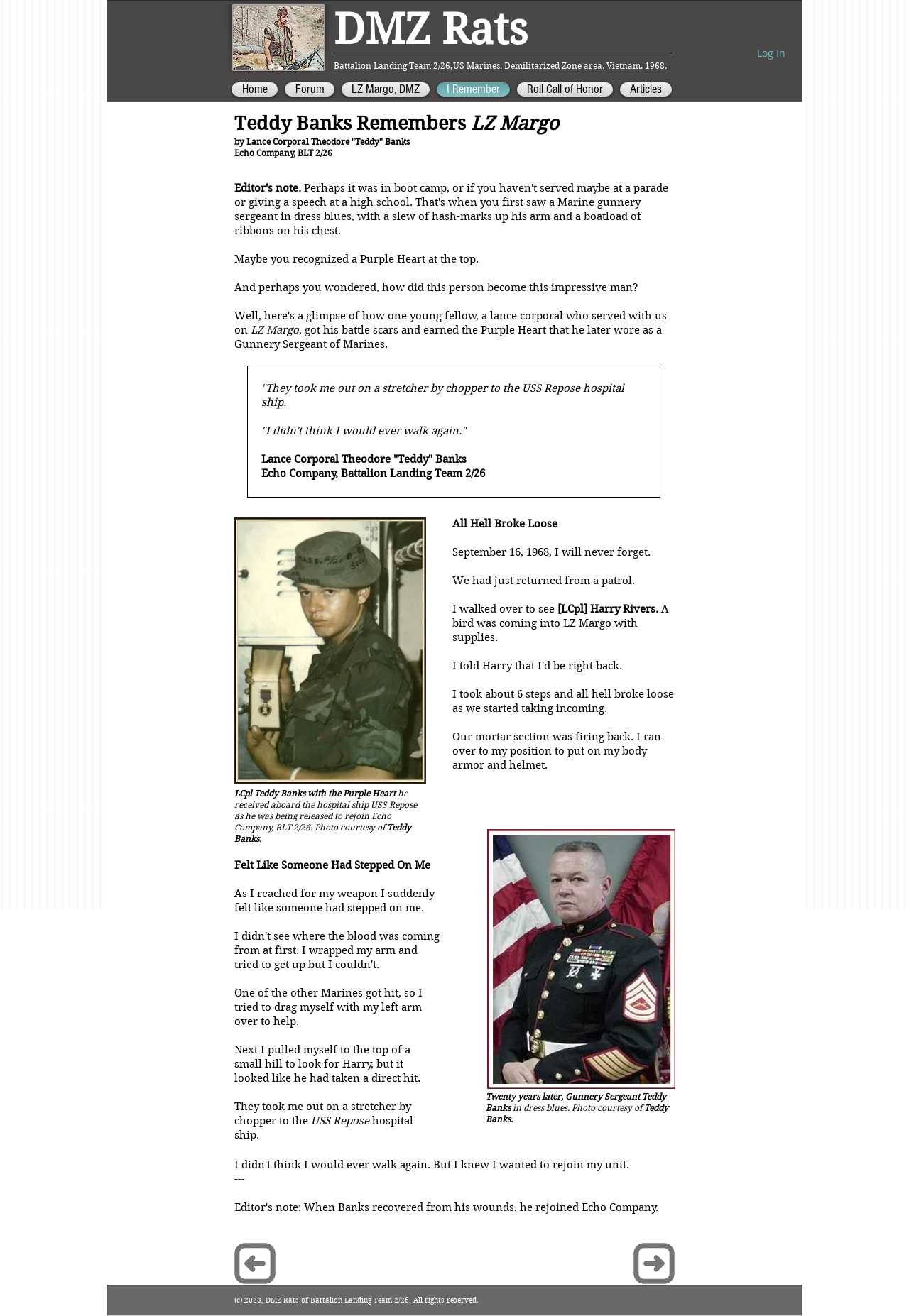Extract the bounding box of the UI element described as: "LZ Margo, DMZ".

[0.372, 0.063, 0.477, 0.073]